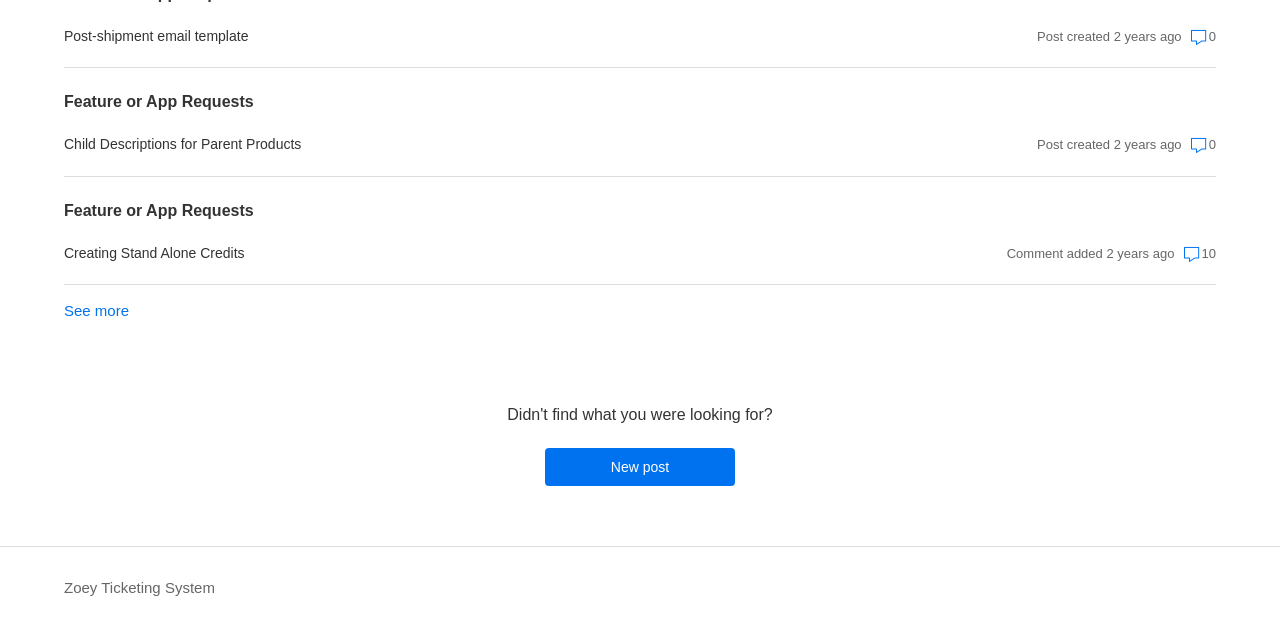Determine the bounding box coordinates of the clickable element to achieve the following action: 'View post-shipment email template'. Provide the coordinates as four float values between 0 and 1, formatted as [left, top, right, bottom].

[0.05, 0.041, 0.68, 0.074]